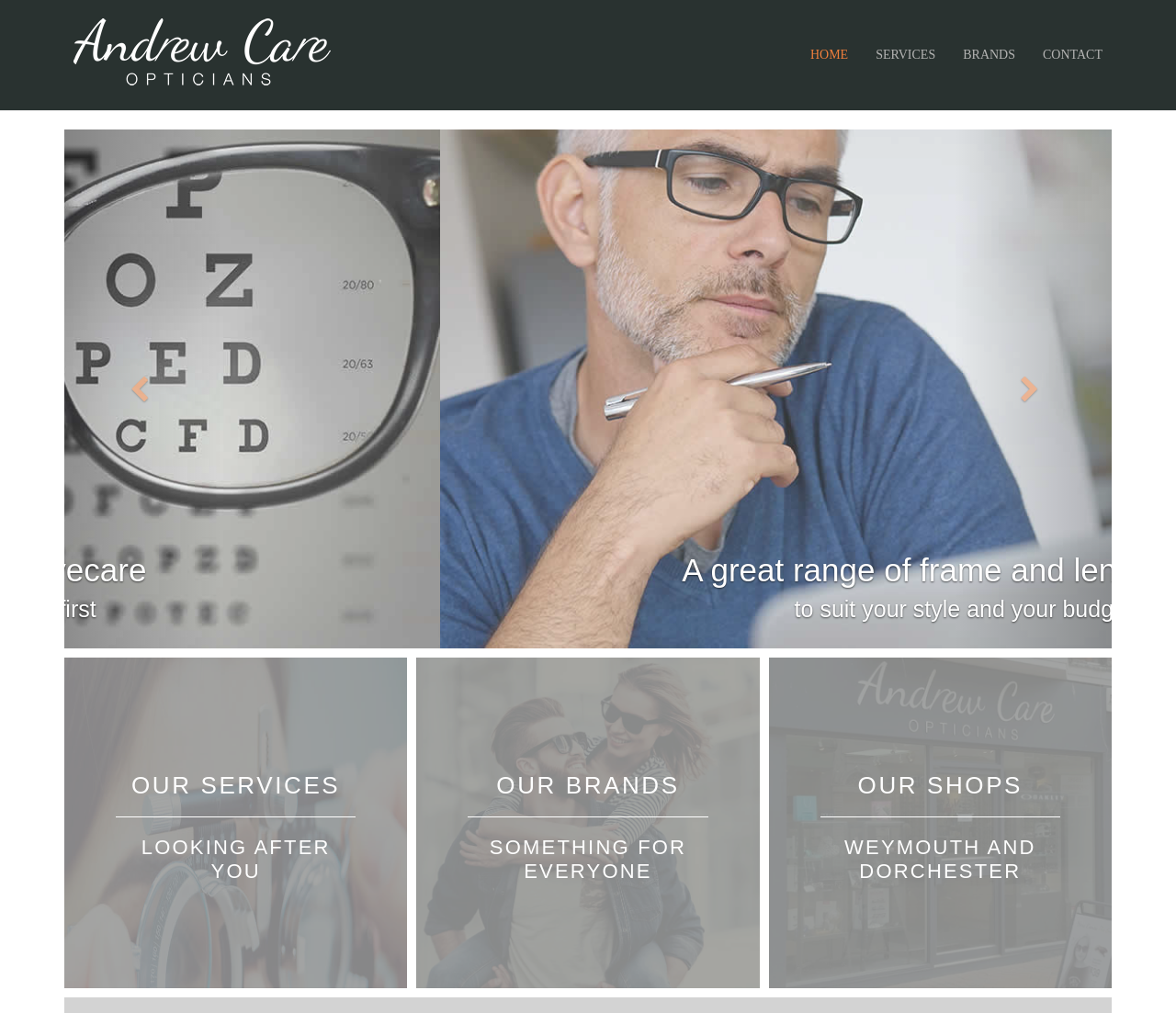What is the name of the optician?
Look at the image and answer the question using a single word or phrase.

Andrew Care Opticians